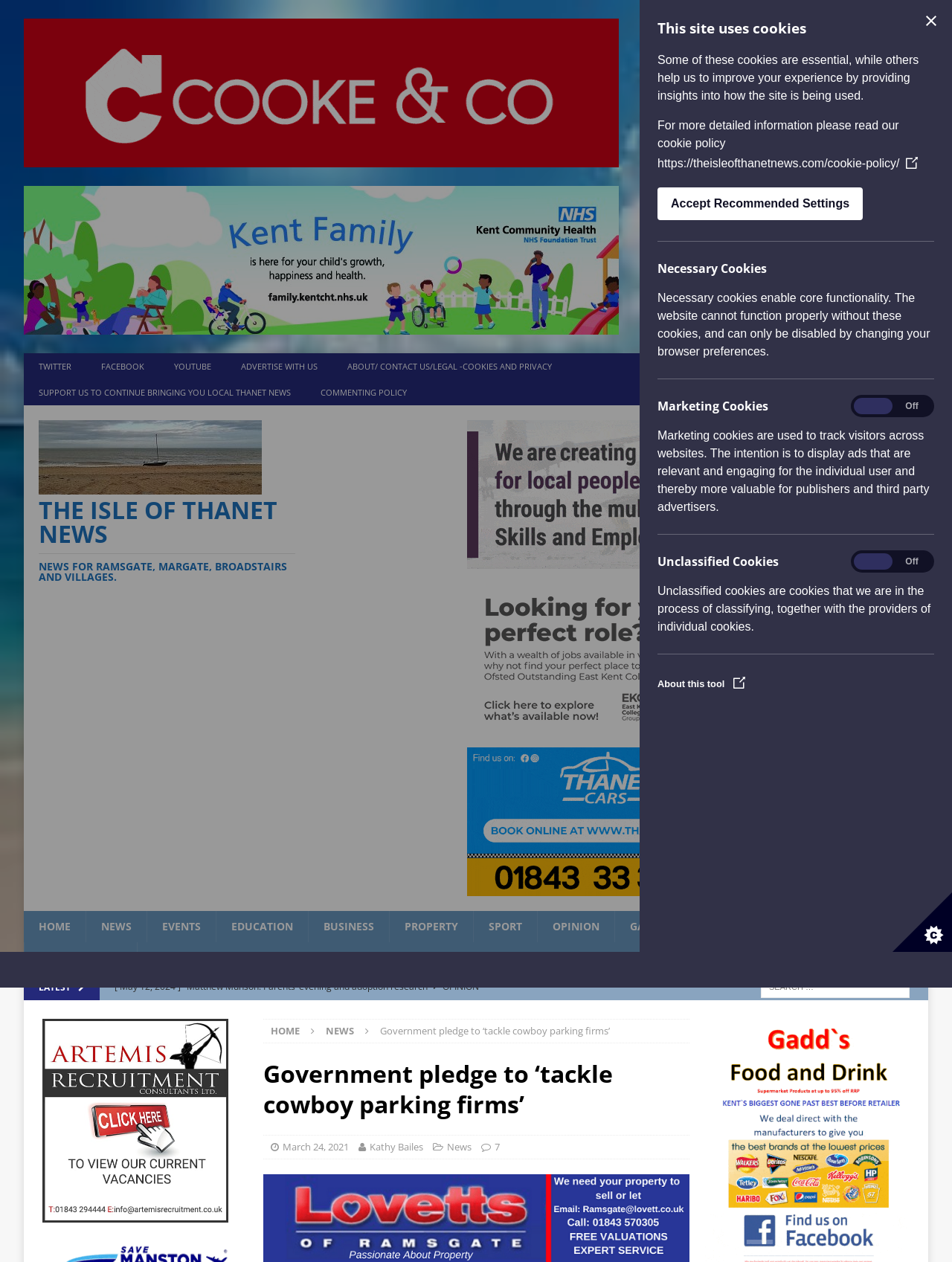Find the bounding box coordinates of the clickable area required to complete the following action: "Visit the 'NEWS' page".

[0.09, 0.722, 0.154, 0.747]